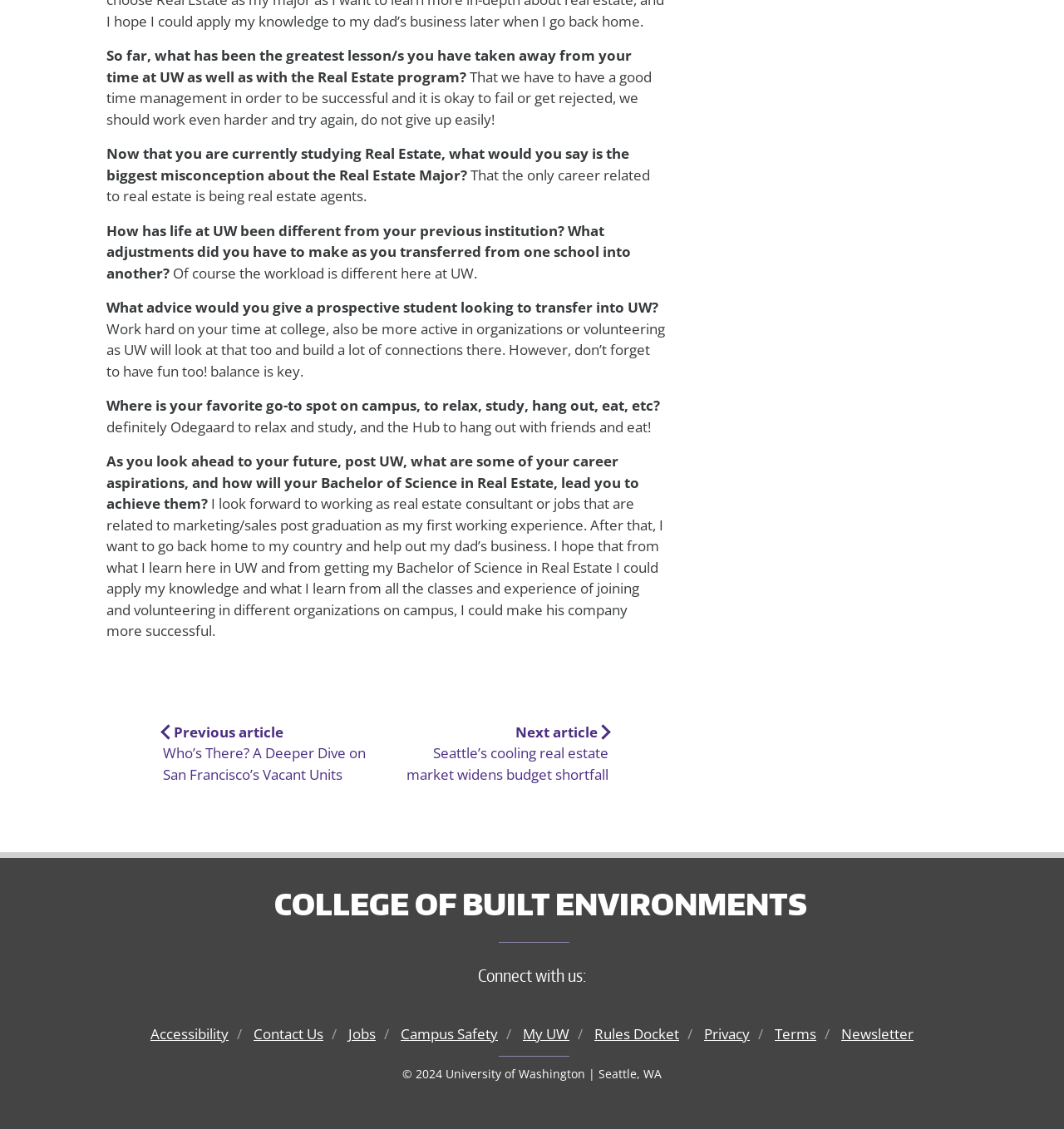Identify the bounding box for the element characterized by the following description: "Campus Safety".

[0.377, 0.907, 0.468, 0.924]